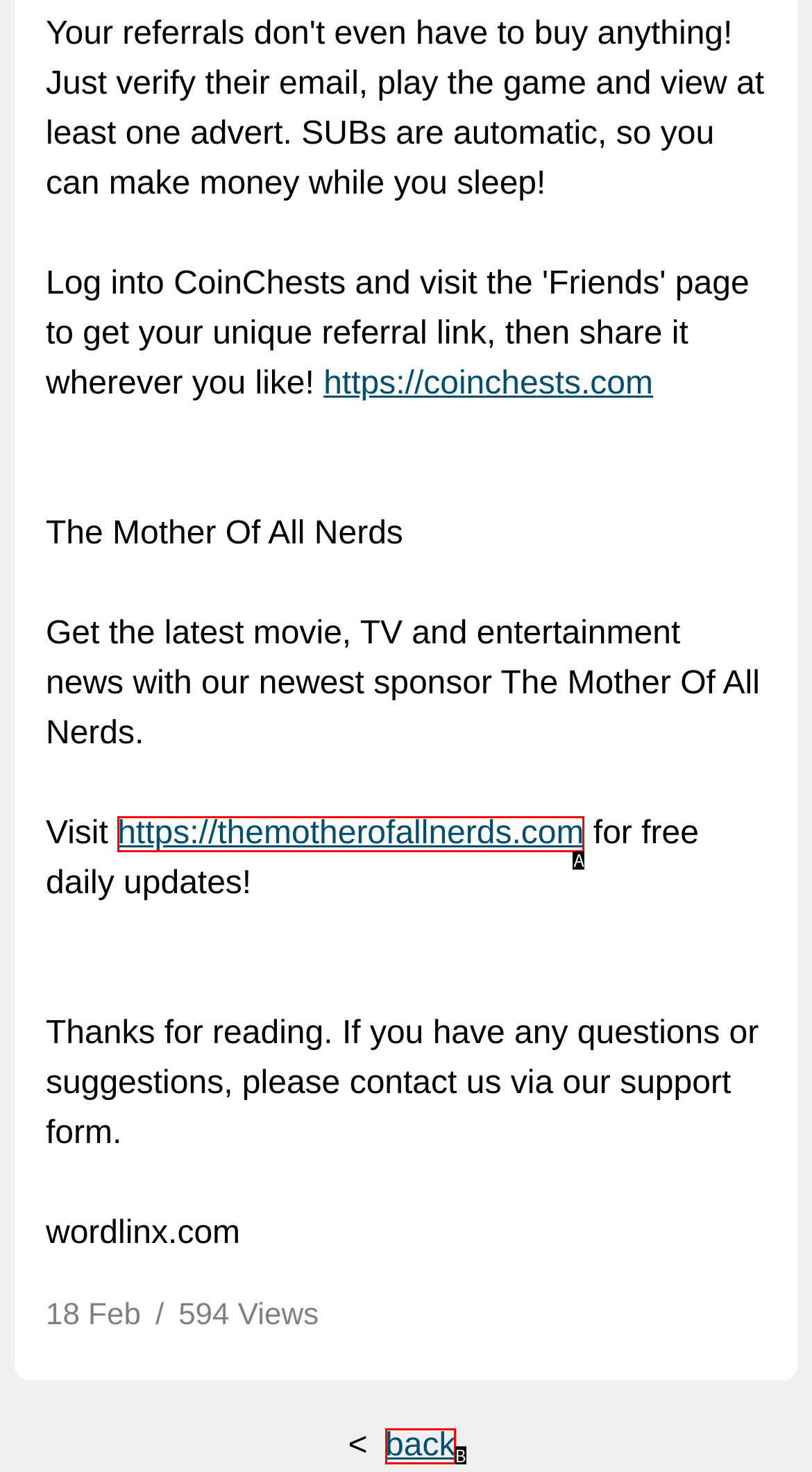Determine which HTML element best suits the description: https://themotherofallnerds.com. Reply with the letter of the matching option.

A